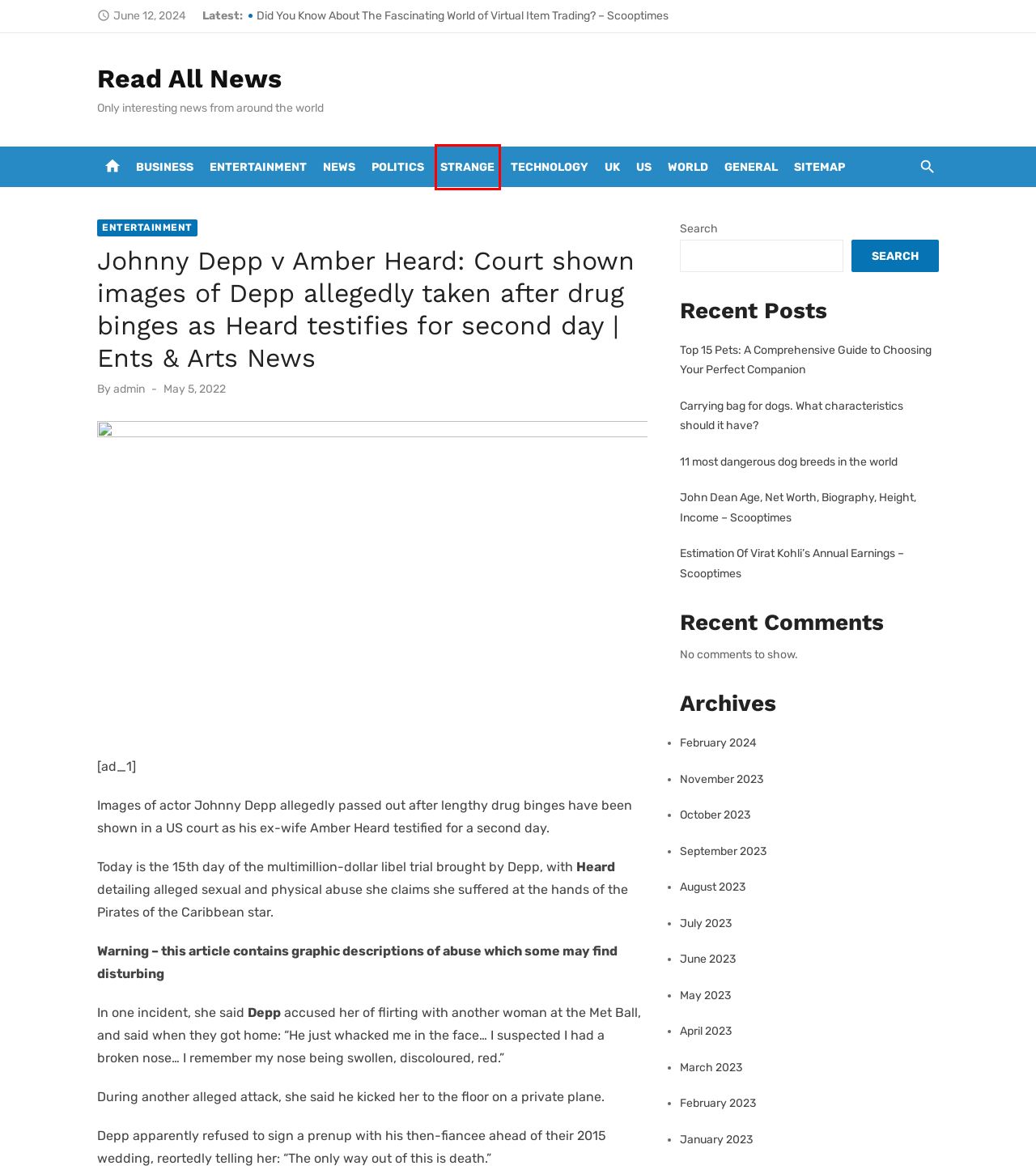You have received a screenshot of a webpage with a red bounding box indicating a UI element. Please determine the most fitting webpage description that matches the new webpage after clicking on the indicated element. The choices are:
A. ✍ Archives Business - Read All News
B. ✍ Phresher Age, Net Worth, Biography, Height, Income – Scooptimes ▶ Read All News
C. ✍ Archives Technology - Read All News
D. February 2023 - Read All News
E. June 2023 - Read All News
F. October 2023 - Read All News
G. ✍ Carrying bag for dogs. What characteristics should it have? ▶ Read All News
H. ✍ Archives Strange - Read All News

H